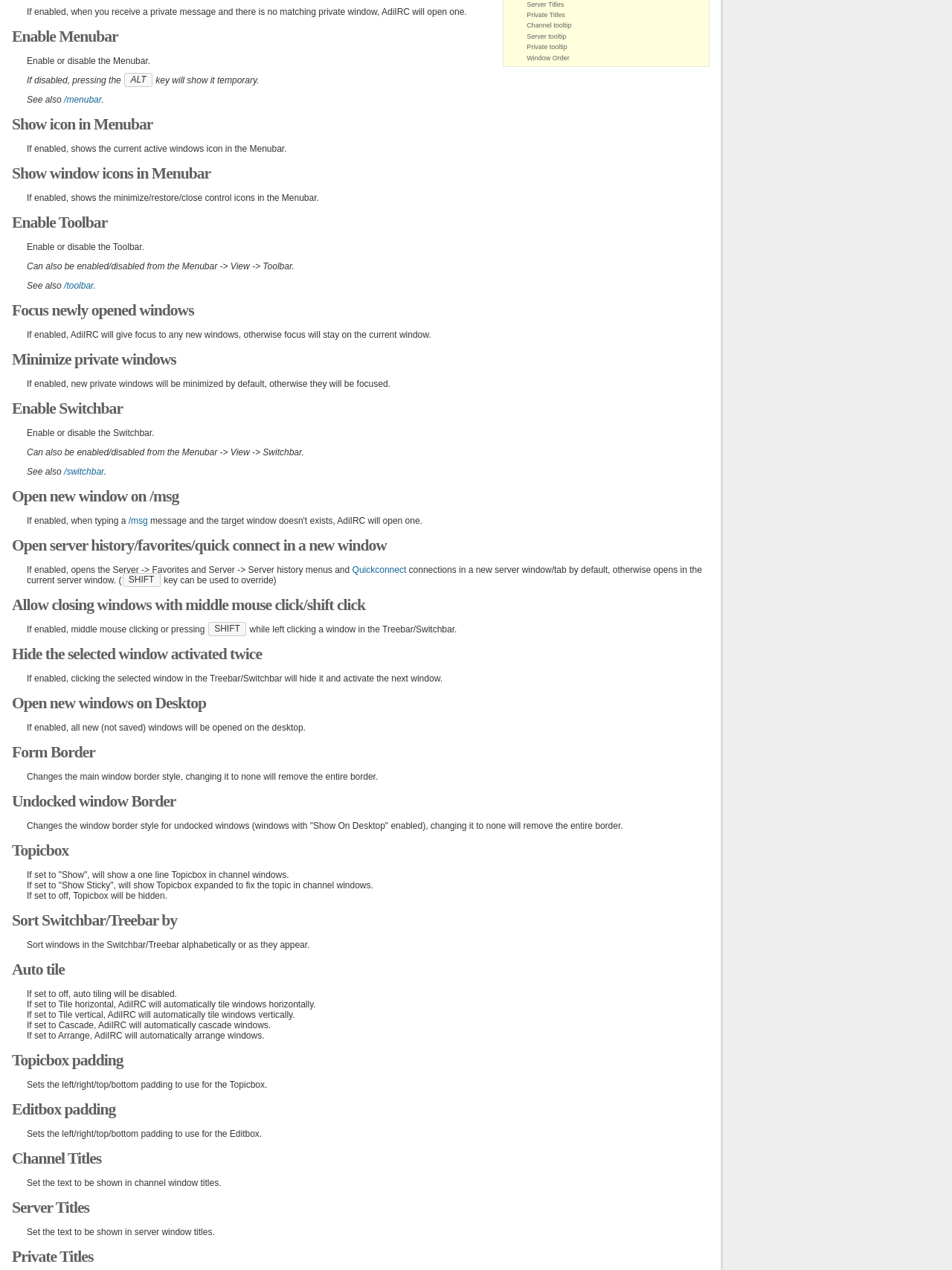Determine the bounding box coordinates for the UI element described. Format the coordinates as (top-left x, top-left y, bottom-right x, bottom-right y) and ensure all values are between 0 and 1. Element description: /switchbar

[0.067, 0.367, 0.109, 0.375]